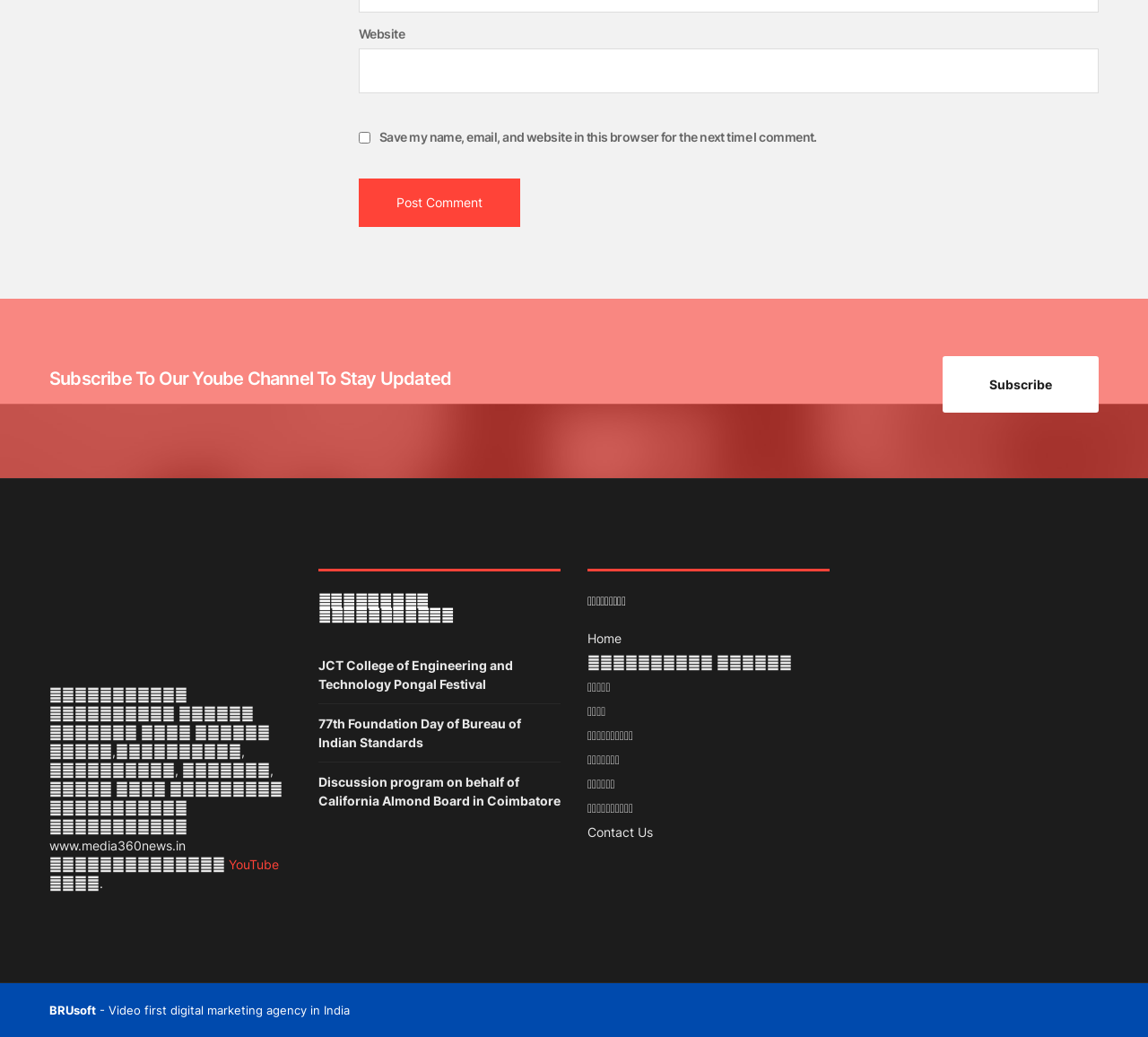Using the elements shown in the image, answer the question comprehensively: What is the purpose of the checkbox?

The checkbox is located below the textbox and has a description 'Save my name, email, and website in this browser for the next time I comment.' This suggests that the purpose of the checkbox is to save the user's information for future comments.